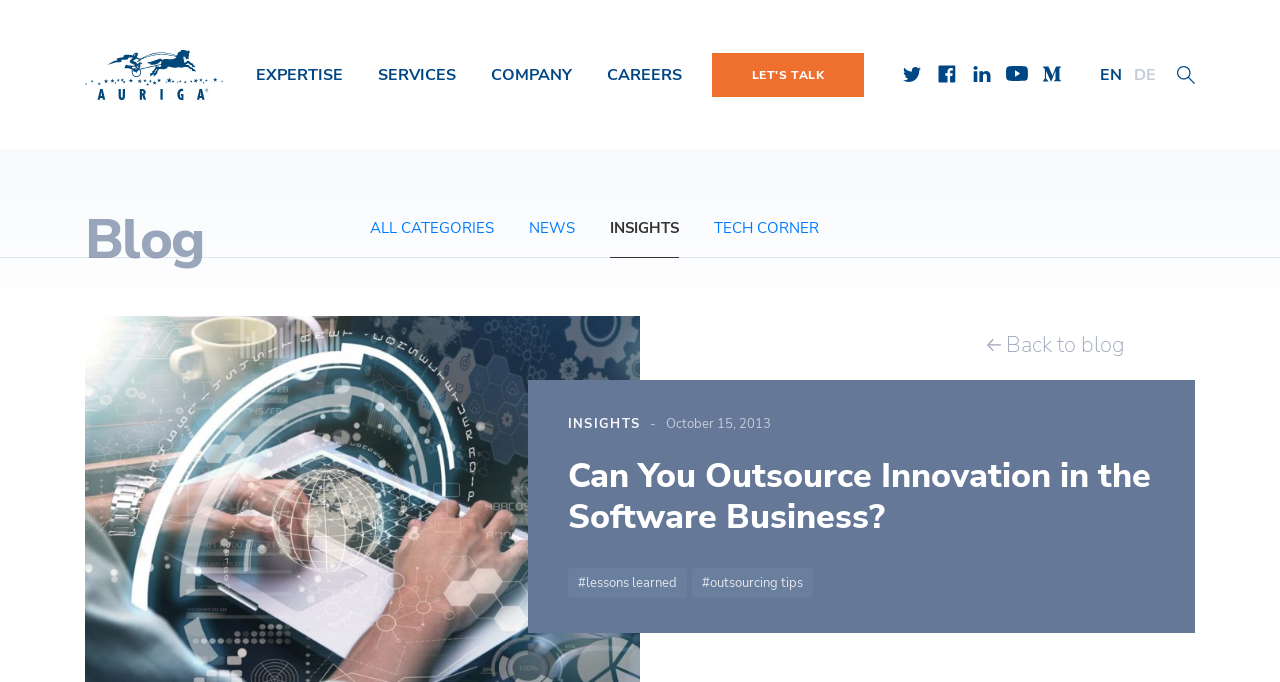Find the bounding box coordinates of the element's region that should be clicked in order to follow the given instruction: "Switch to 'DE' language". The coordinates should consist of four float numbers between 0 and 1, i.e., [left, top, right, bottom].

[0.886, 0.094, 0.903, 0.126]